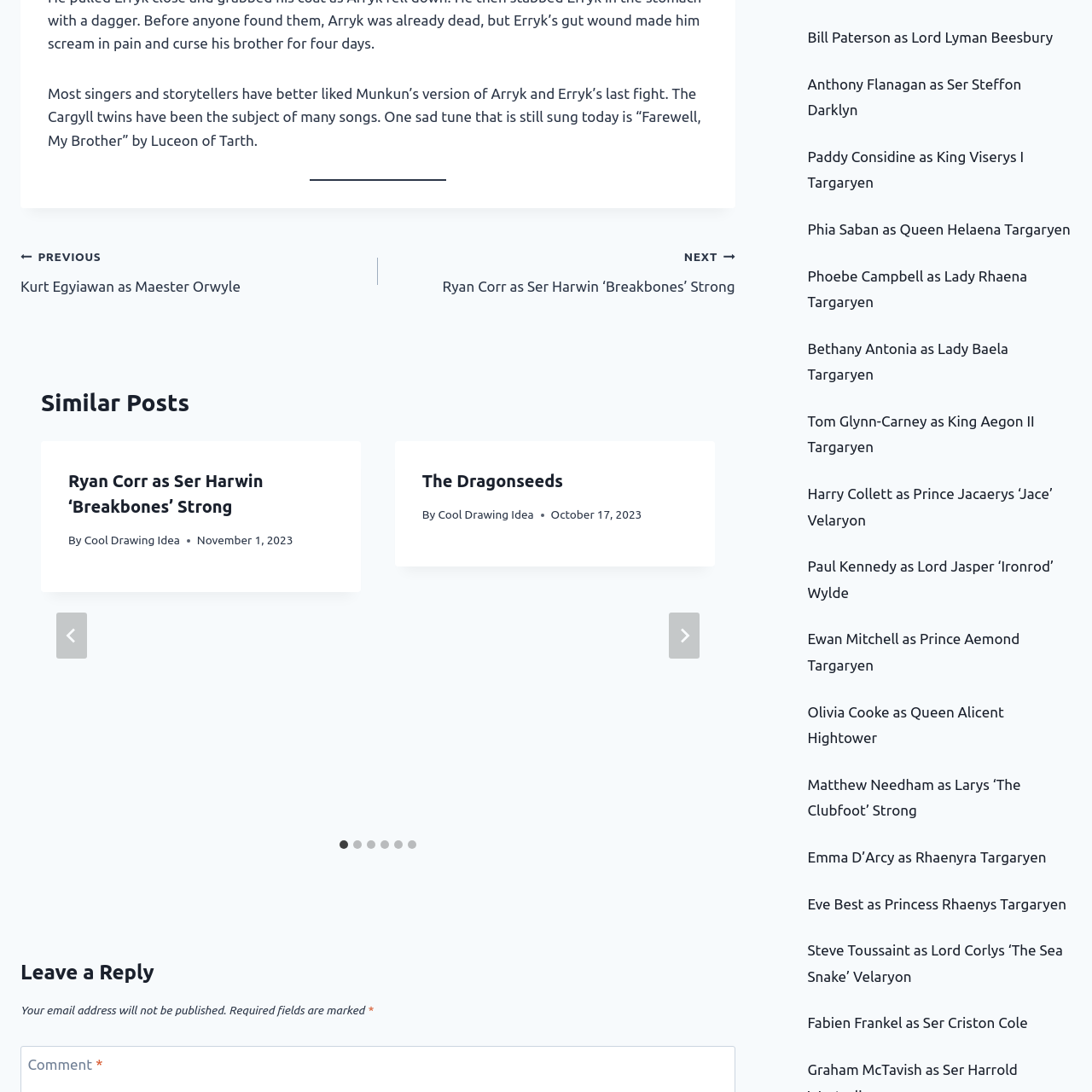Please give the bounding box coordinates of the area that should be clicked to fulfill the following instruction: "Go to the 'PREVIOUS' post". The coordinates should be in the format of four float numbers from 0 to 1, i.e., [left, top, right, bottom].

[0.019, 0.224, 0.346, 0.273]